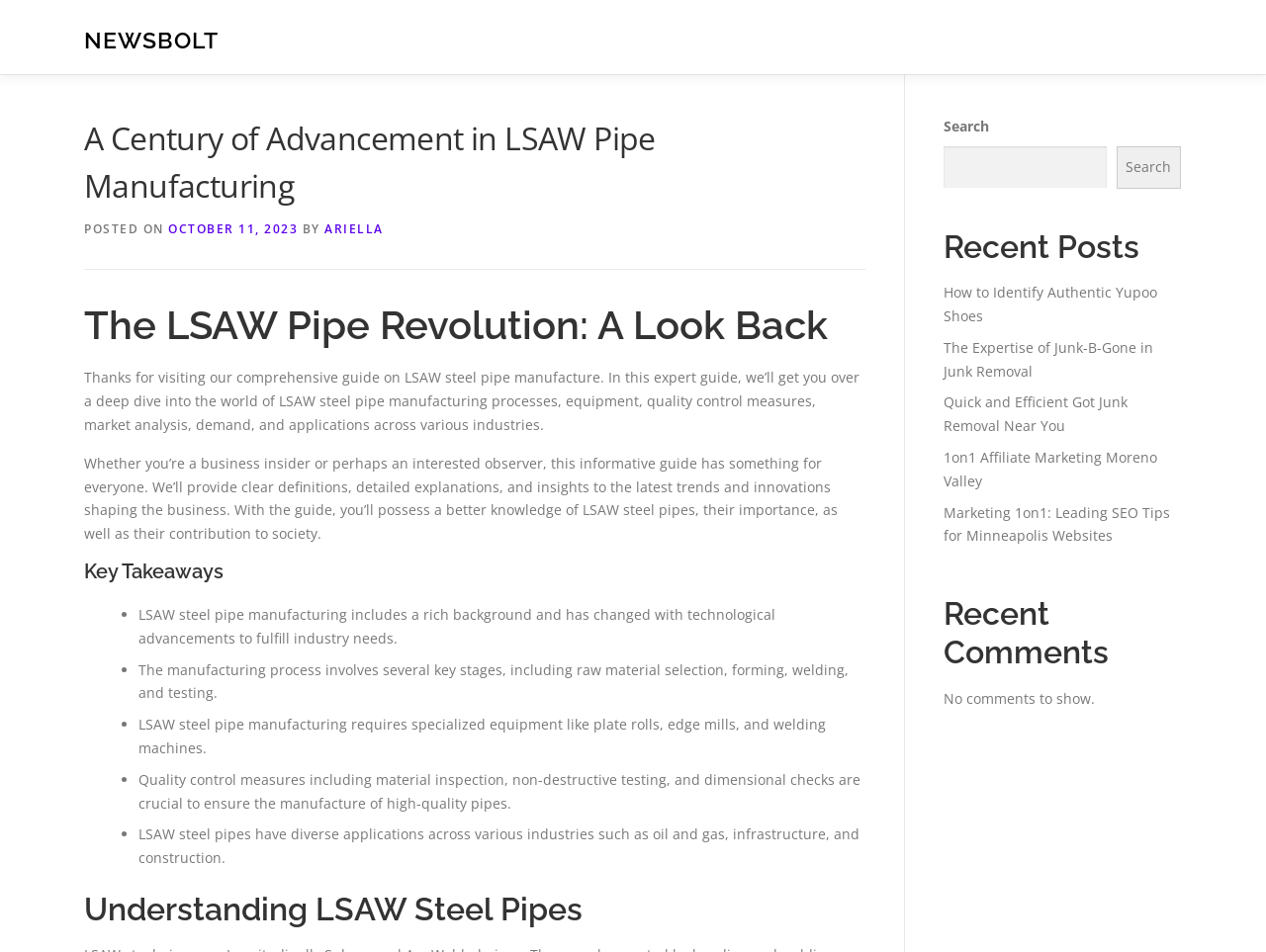What is the topic of the webpage?
Examine the image and provide an in-depth answer to the question.

Based on the webpage content, I can see that the topic is about LSAW pipe manufacturing, which is evident from the headings and text on the page.